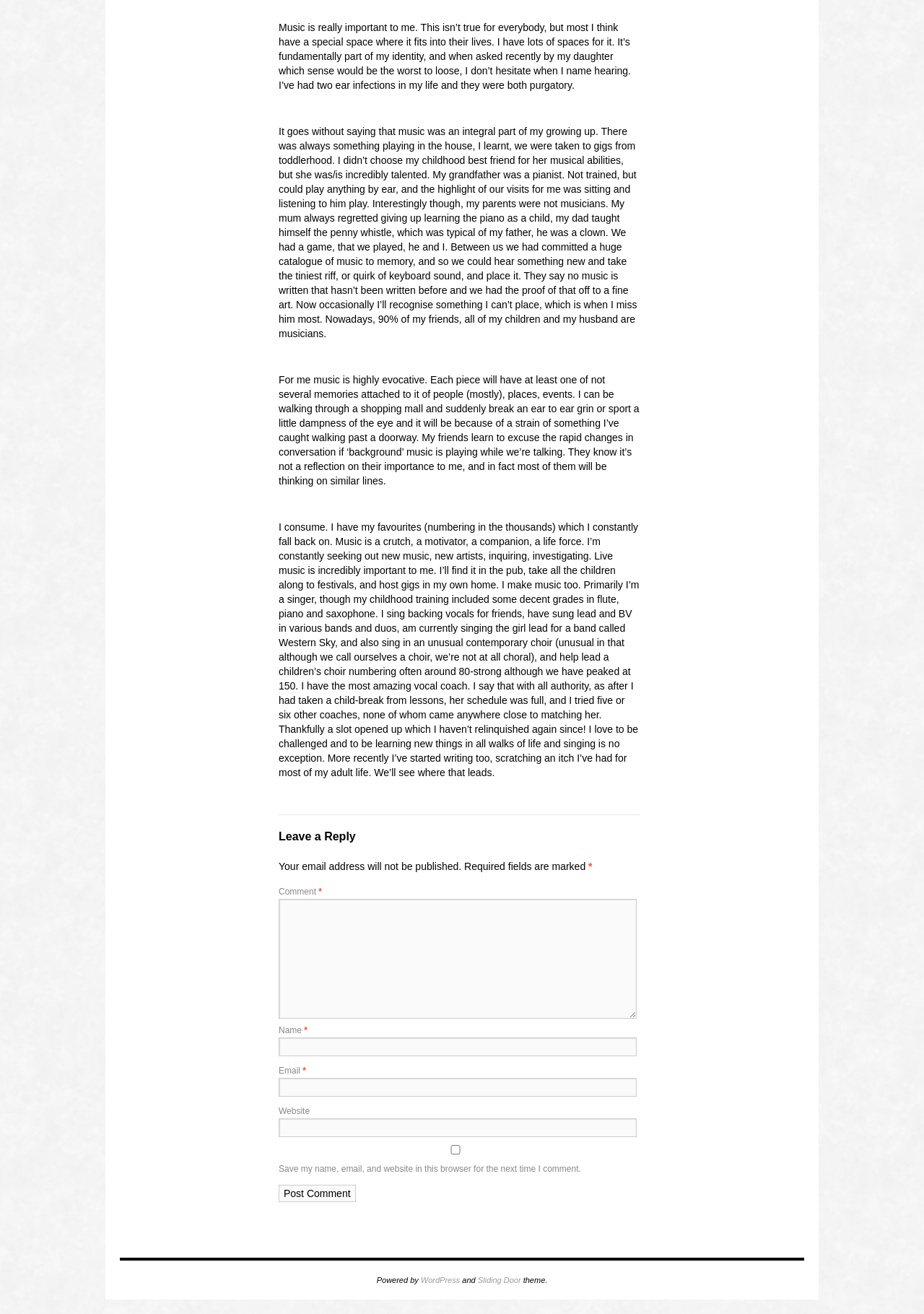Based on the element description Sliding Door, identify the bounding box coordinates for the UI element. The coordinates should be in the format (top-left x, top-left y, bottom-right x, bottom-right y) and within the 0 to 1 range.

[0.517, 0.969, 0.564, 0.979]